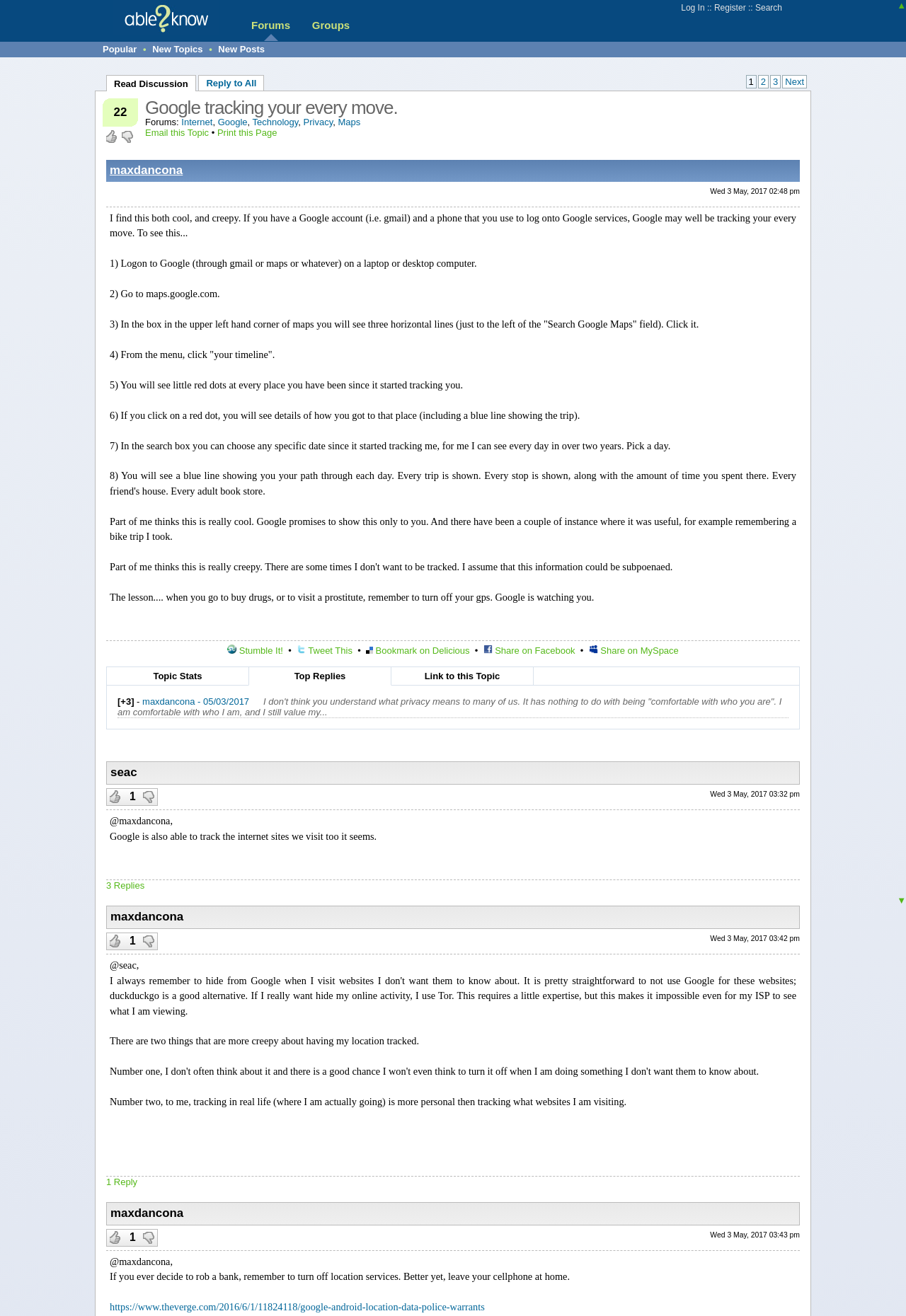Pinpoint the bounding box coordinates of the element you need to click to execute the following instruction: "Search". The bounding box should be represented by four float numbers between 0 and 1, in the format [left, top, right, bottom].

[0.834, 0.002, 0.863, 0.01]